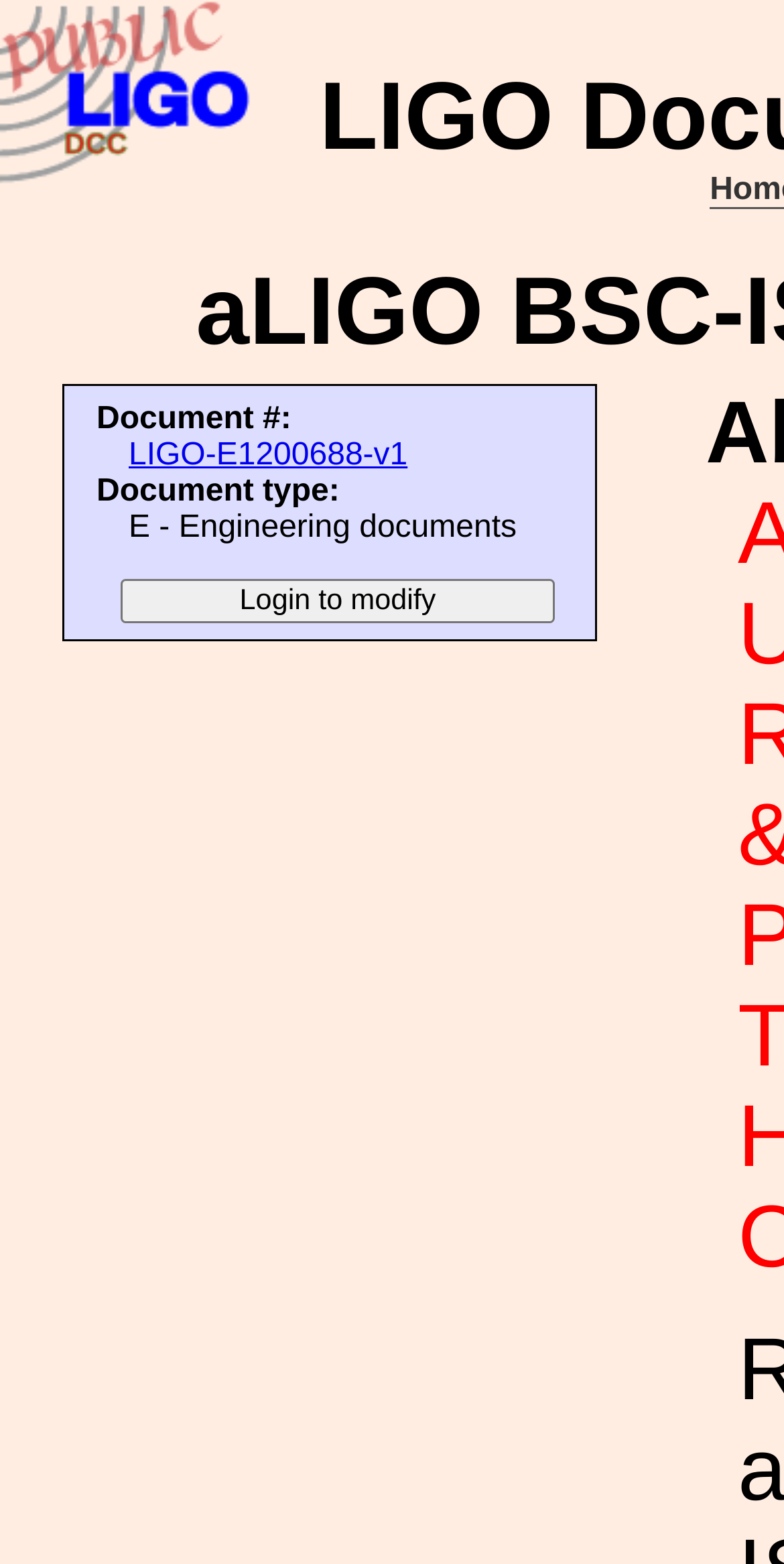Determine the main text heading of the webpage and provide its content.

LIGO Document E1200688-v1